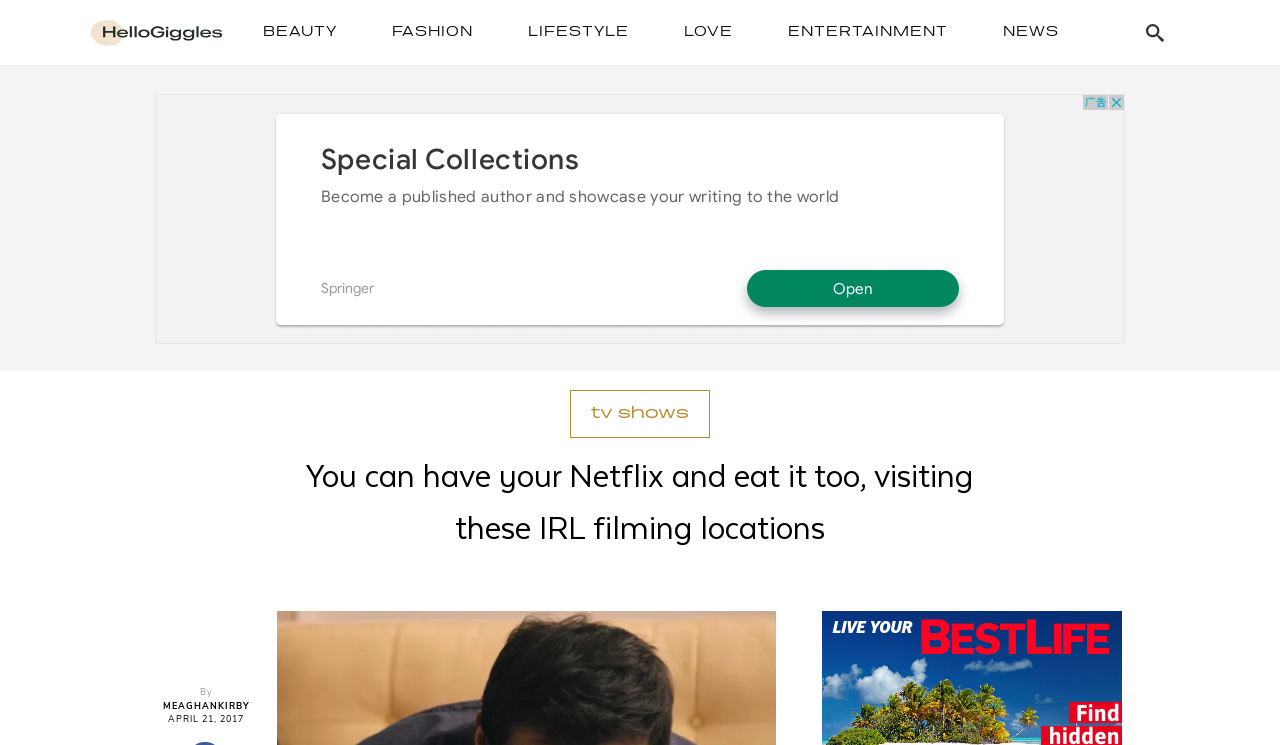Who wrote this article?
Use the information from the image to give a detailed answer to the question.

The author's name is mentioned at the bottom of the webpage, below the article title, as 'MEAGHANKIRBY'.